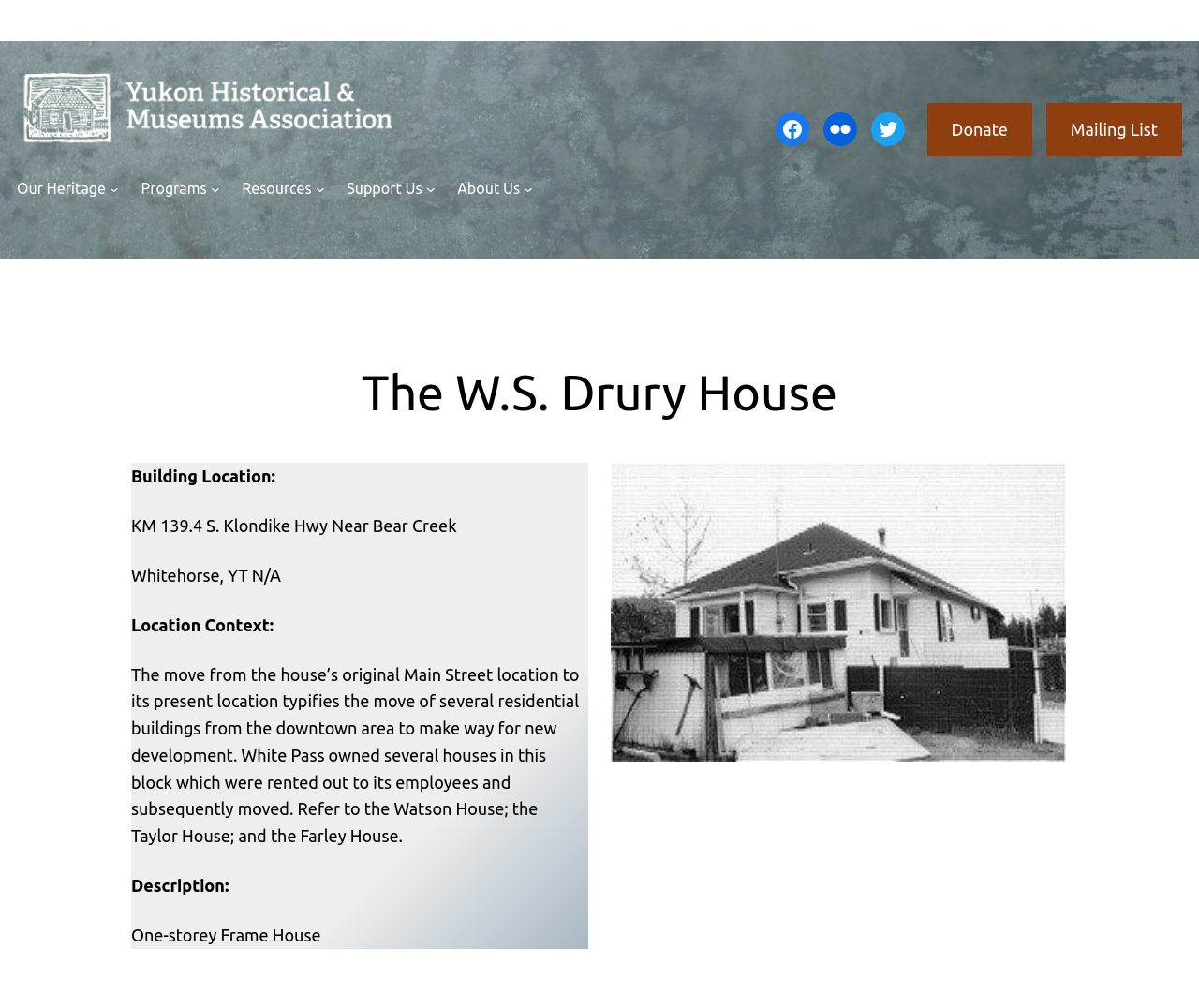Please answer the following question using a single word or phrase: 
What is the purpose of moving several residential buildings from the downtown area?

to make way for new development